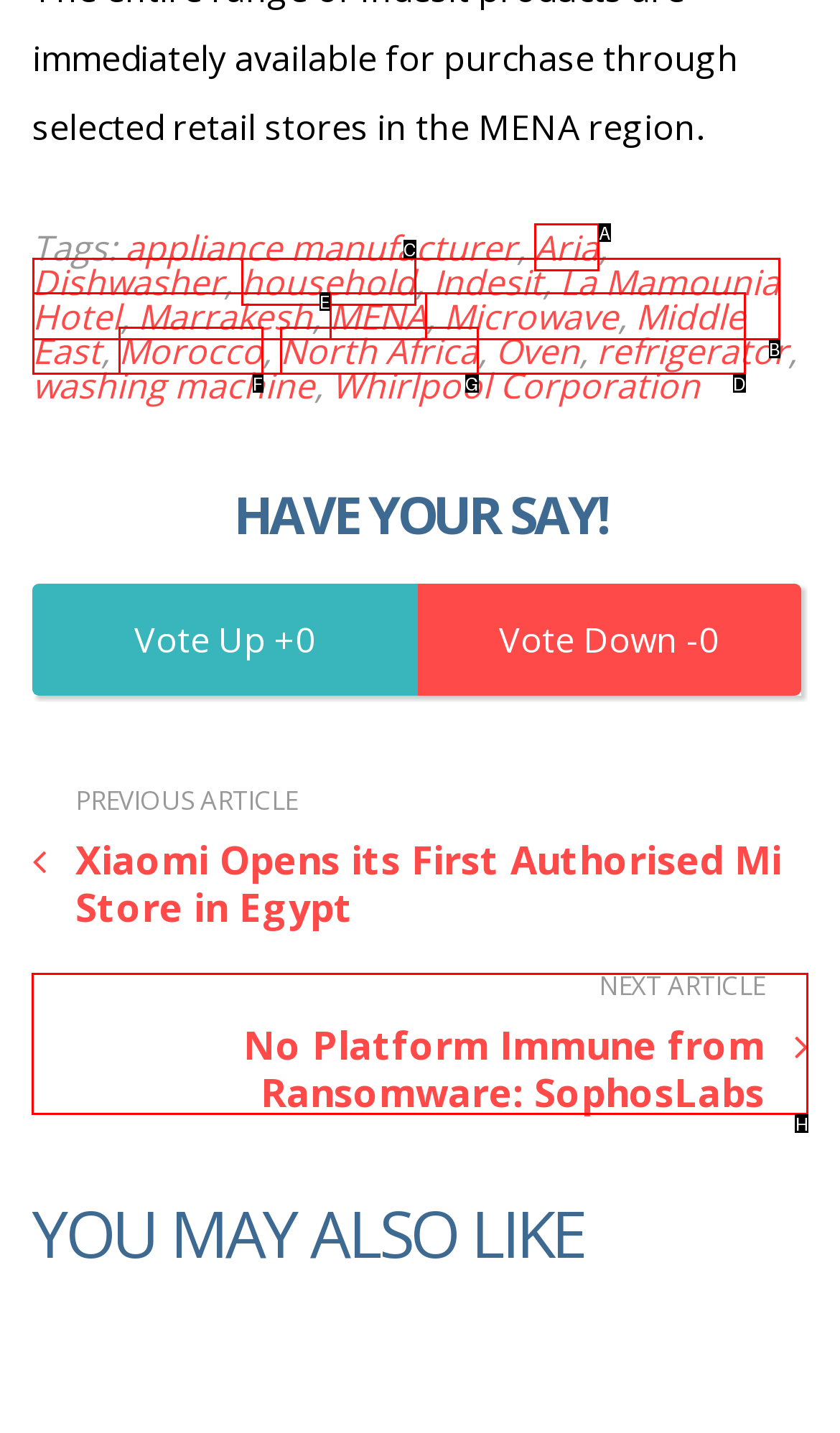Choose the UI element to click on to achieve this task: Click on the 'NEXT ARTICLE' button. Reply with the letter representing the selected element.

H